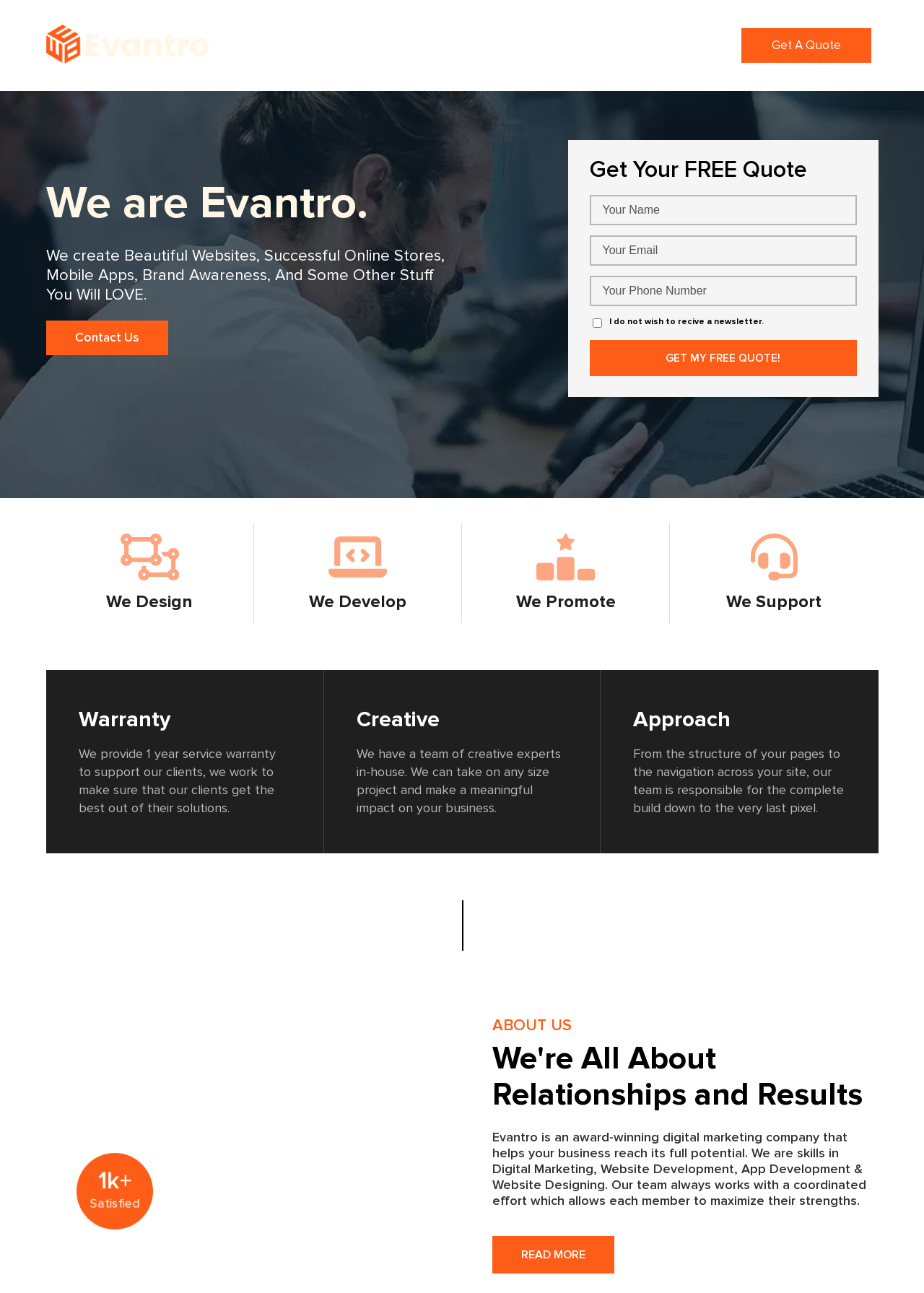Please determine the bounding box coordinates for the element that should be clicked to follow these instructions: "Fill in the 'Your Name' textbox".

[0.638, 0.151, 0.927, 0.174]